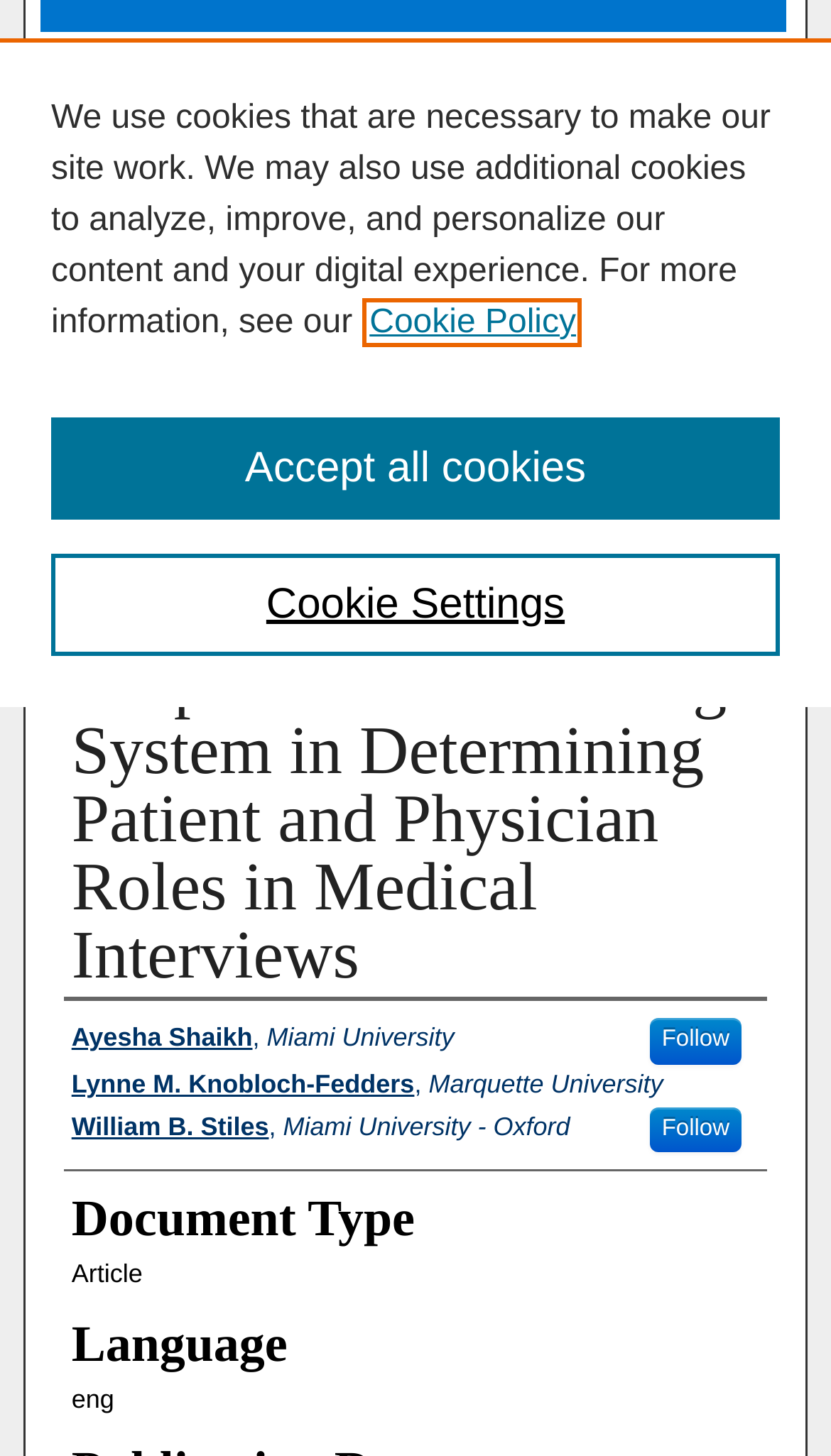Predict the bounding box of the UI element that fits this description: "Ayesha Shaikh, Miami University".

[0.086, 0.7, 0.547, 0.728]